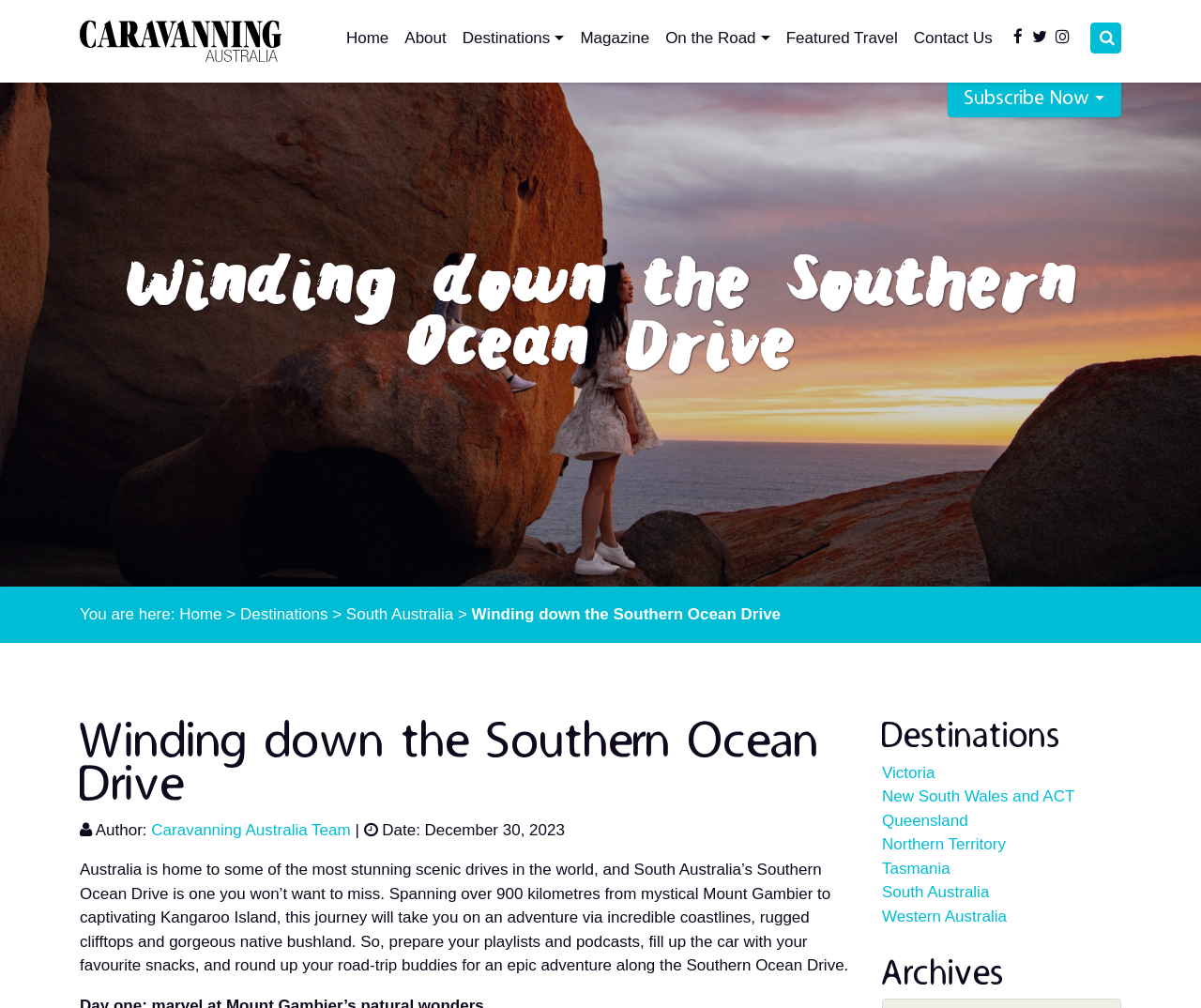Determine the main heading text of the webpage.

Winding down the Southern Ocean Drive